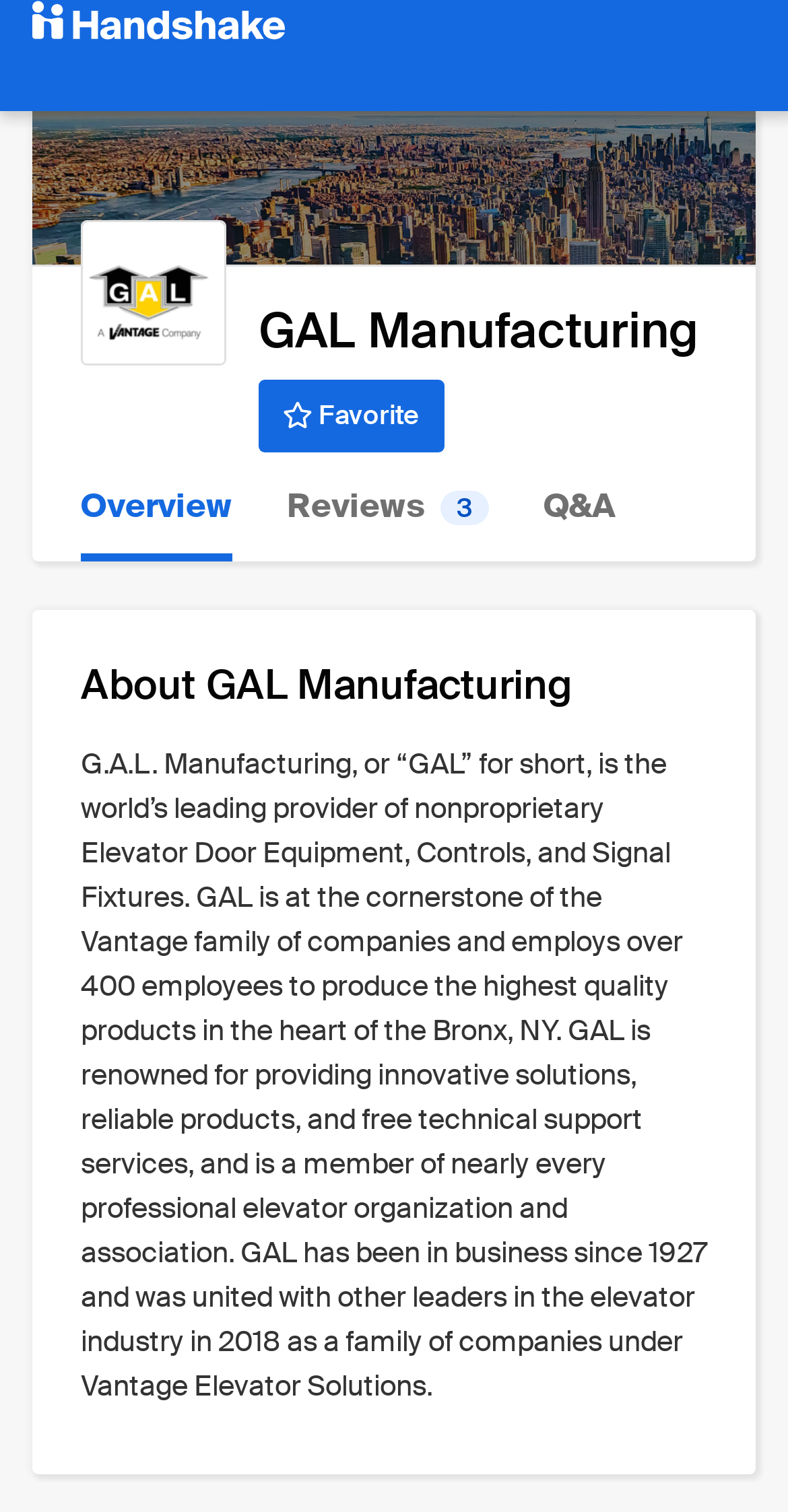What is the name of the company being described?
Using the screenshot, give a one-word or short phrase answer.

GAL Manufacturing